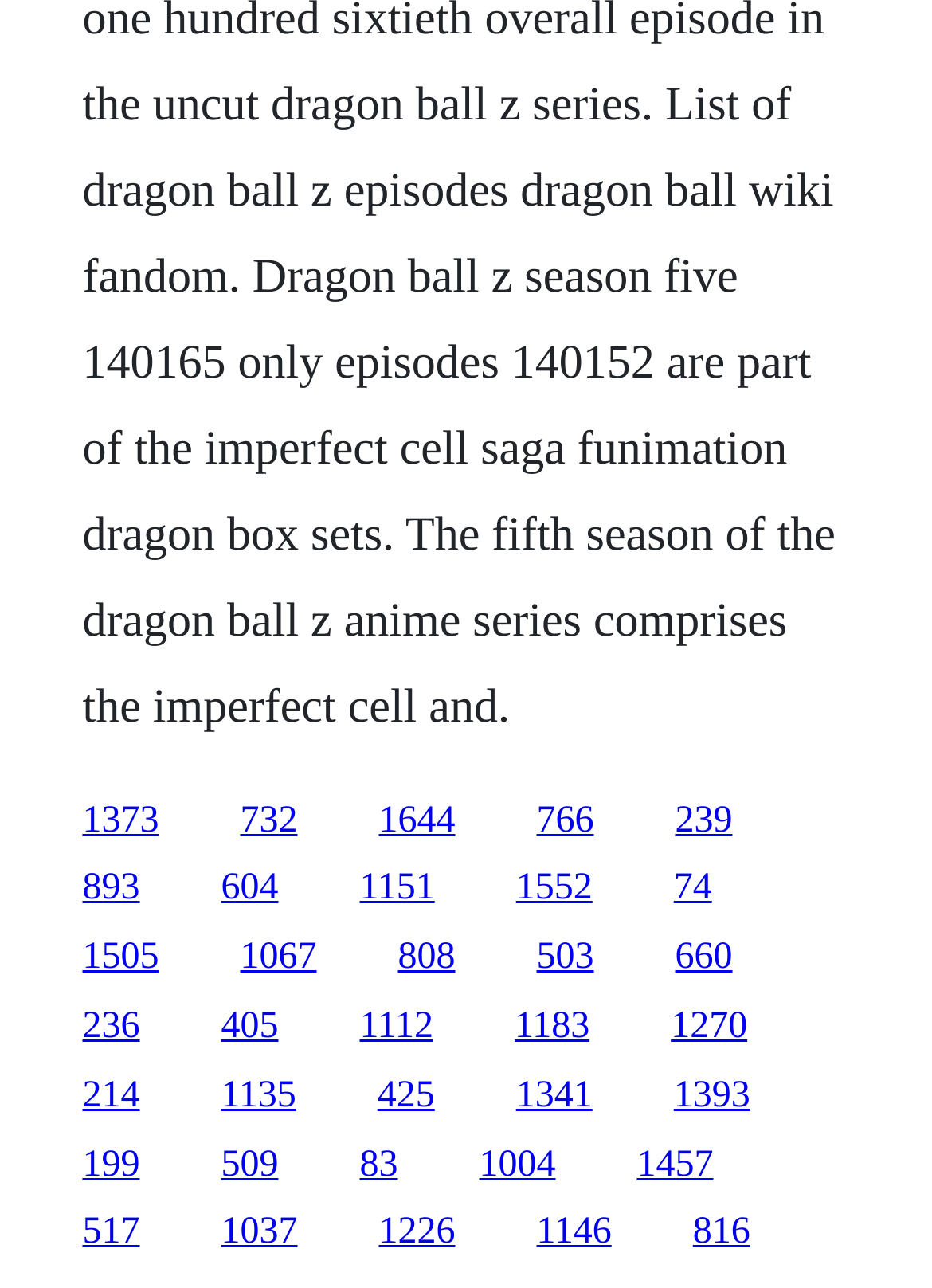Please find the bounding box coordinates of the section that needs to be clicked to achieve this instruction: "visit the third link".

[0.406, 0.621, 0.488, 0.652]